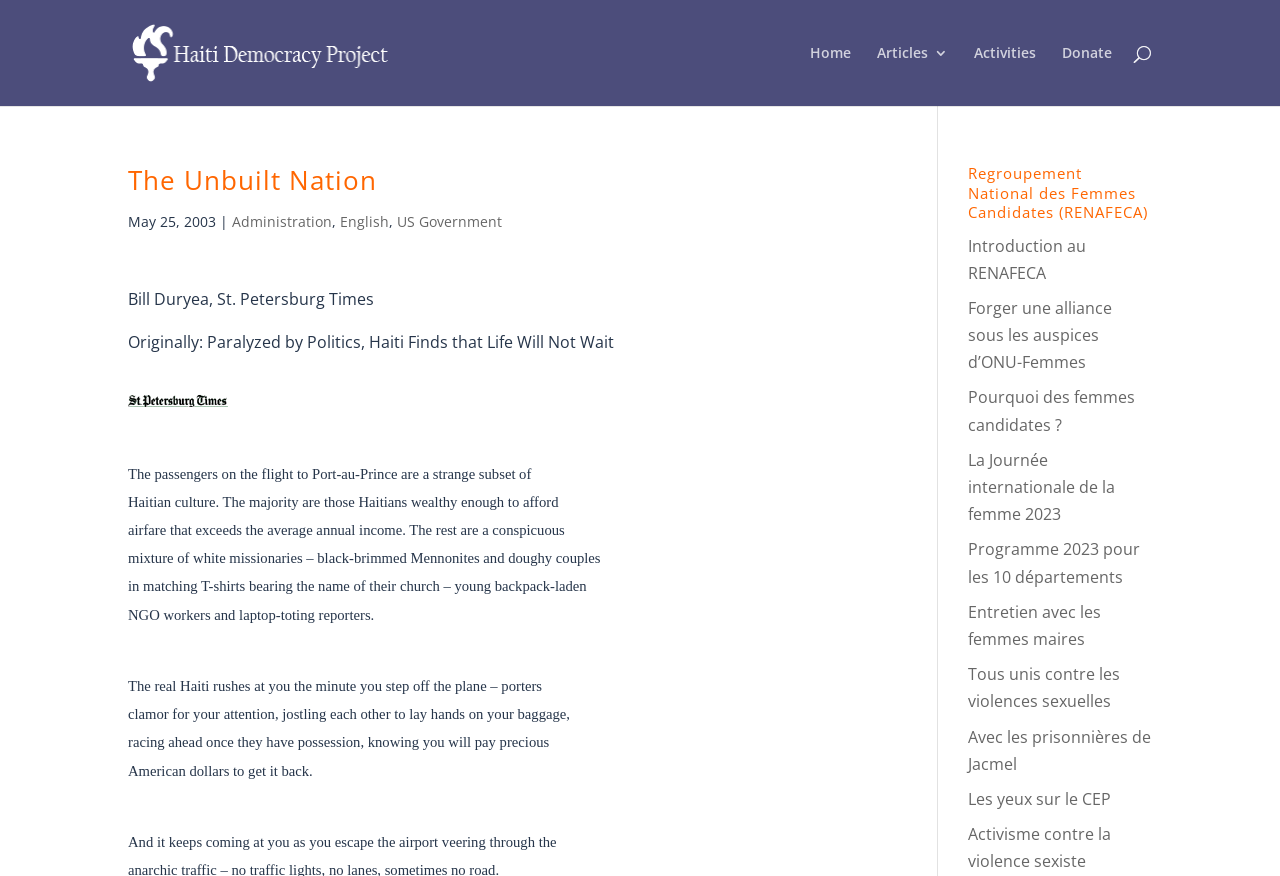What is the name of the project?
Carefully analyze the image and provide a thorough answer to the question.

The name of the project can be found in the top-left corner of the webpage, where it says 'Haiti Democracy Project' in an image and a link.